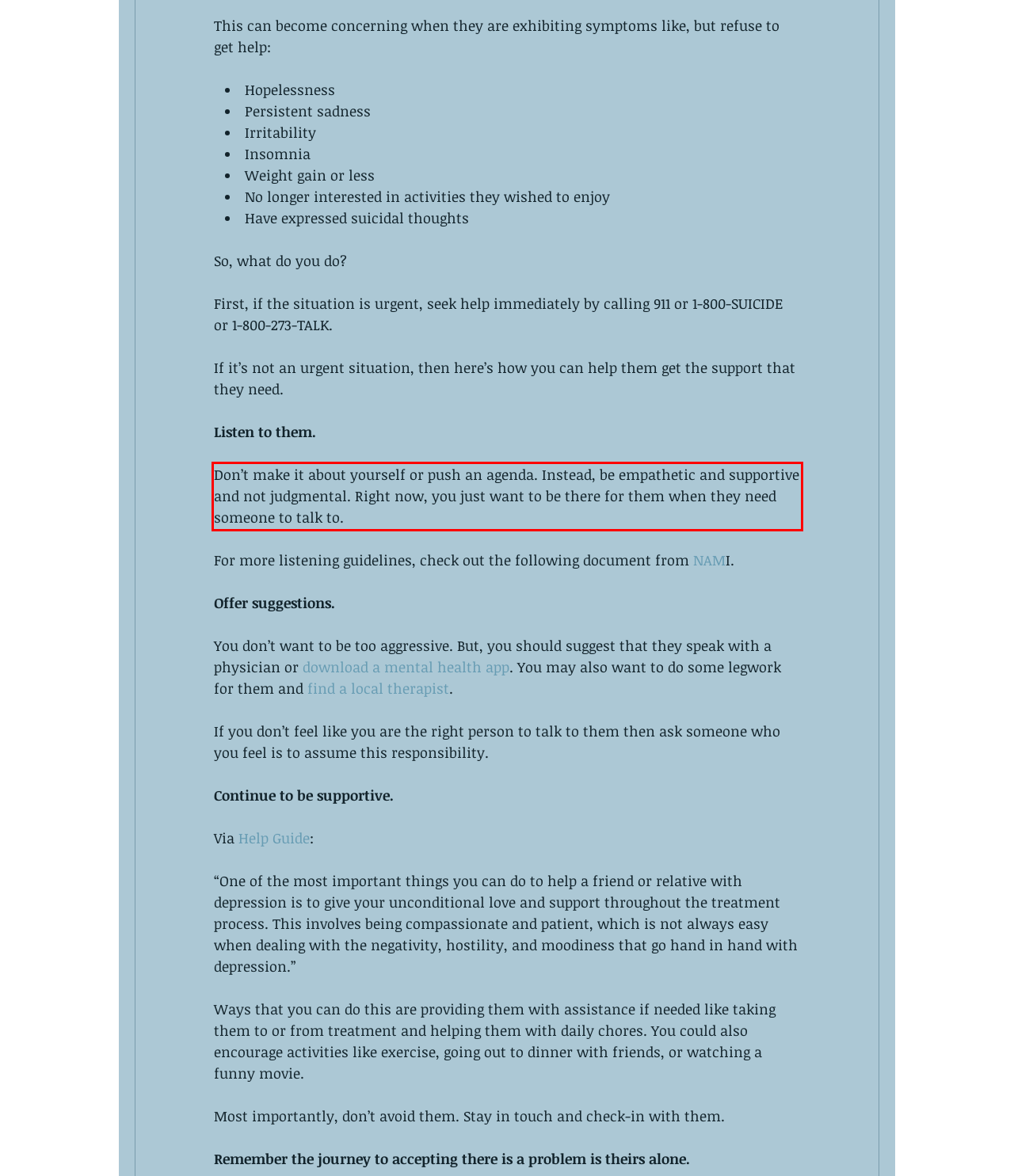Within the provided webpage screenshot, find the red rectangle bounding box and perform OCR to obtain the text content.

Don’t make it about yourself or push an agenda. Instead, be empathetic and supportive and not judgmental. Right now, you just want to be there for them when they need someone to talk to.